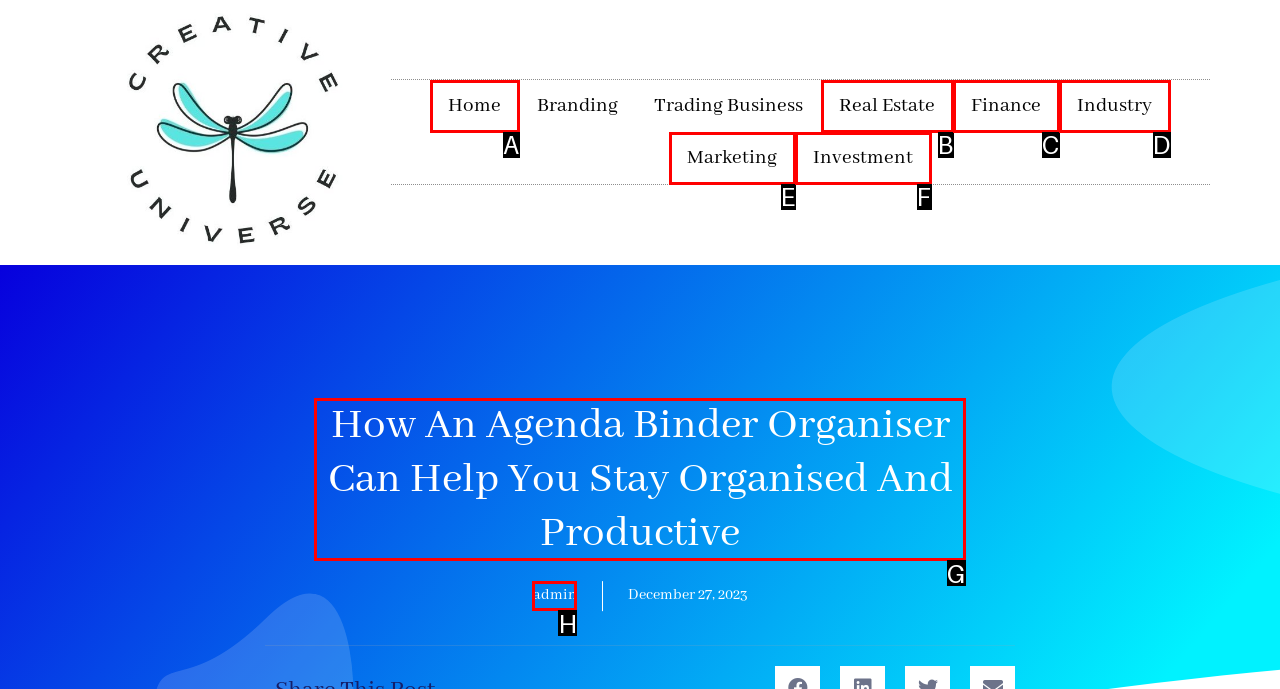Select the appropriate HTML element that needs to be clicked to finish the task: read the article about agenda binder organiser
Reply with the letter of the chosen option.

G